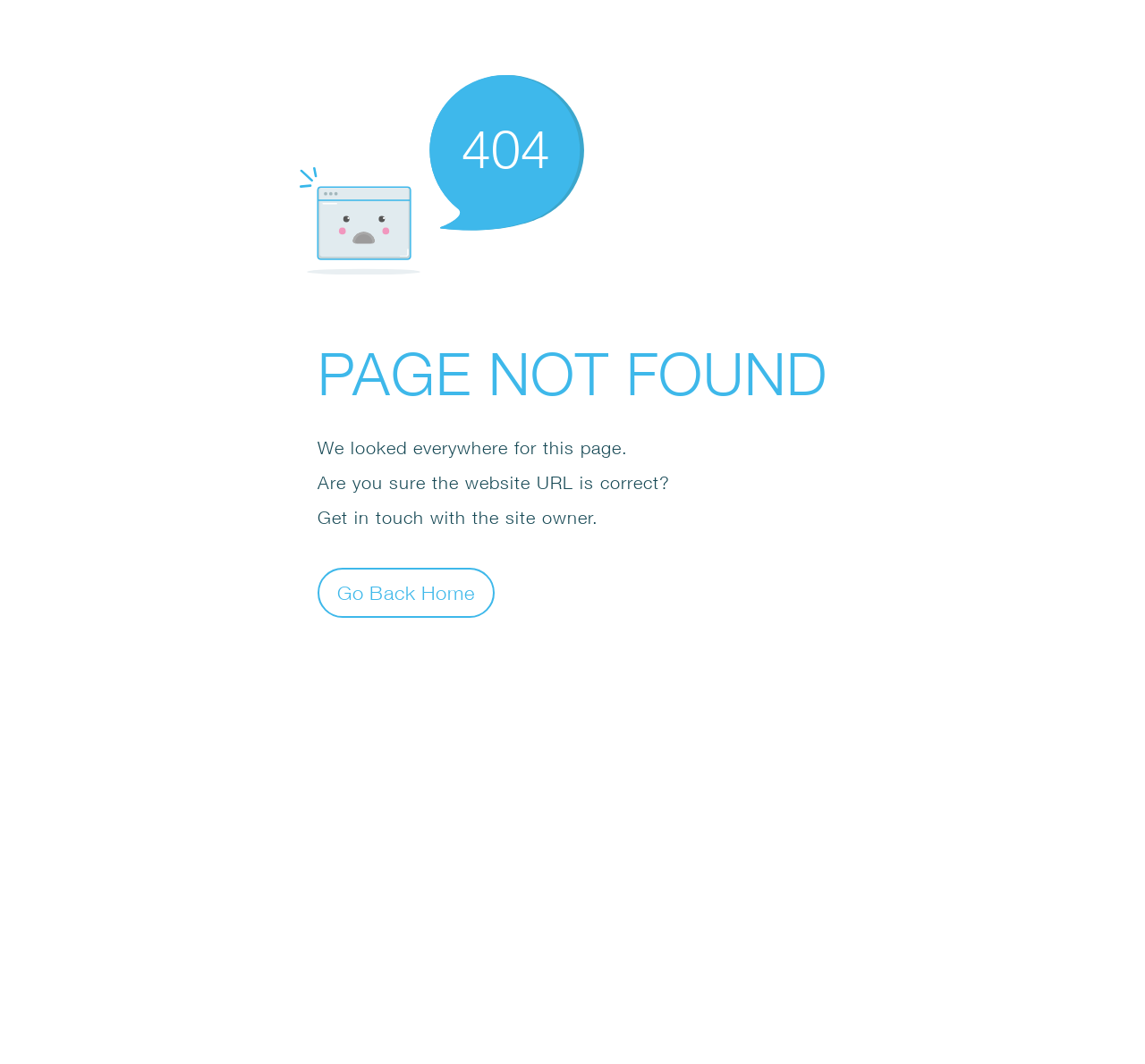What is the main error message on the page?
Please provide a single word or phrase answer based on the image.

PAGE NOT FOUND